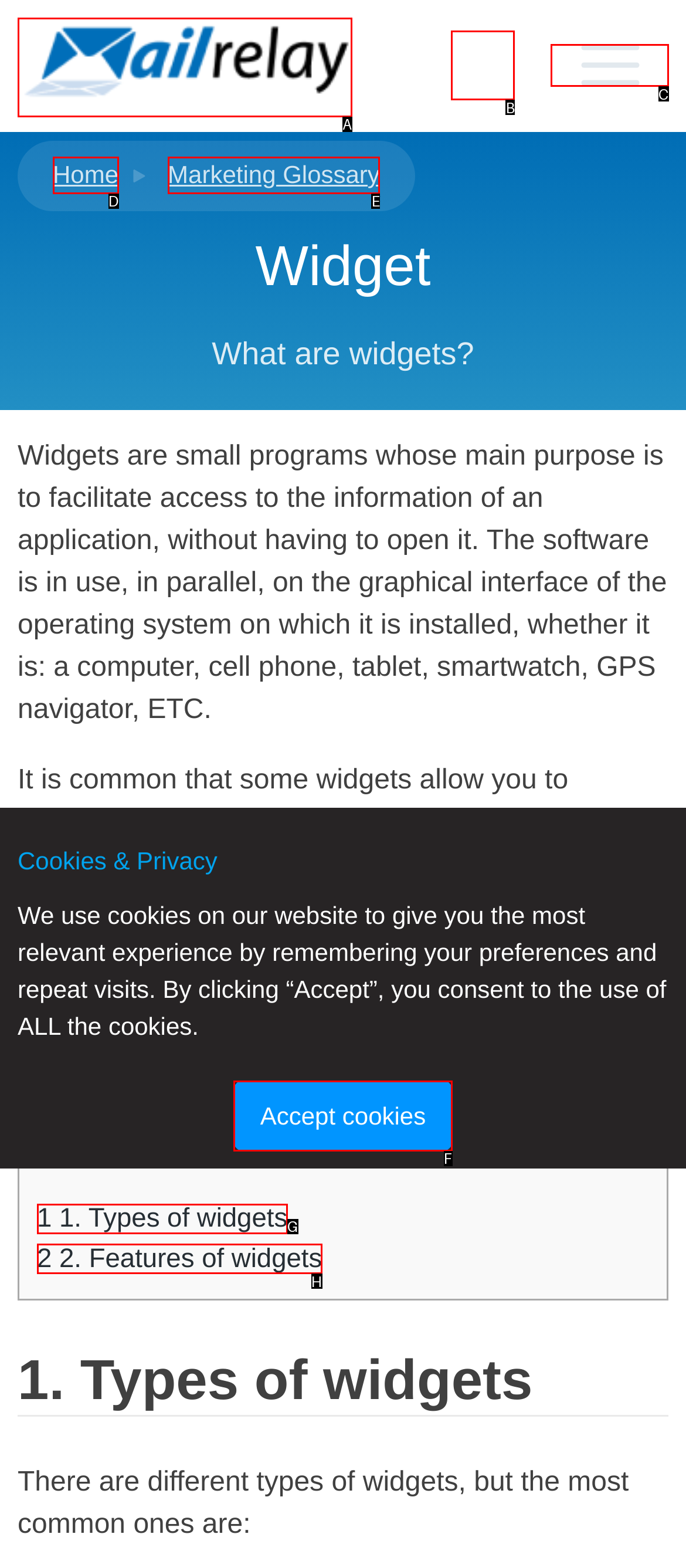Given the description: parent_node: Signup aria-label="Primary menu", select the HTML element that matches it best. Reply with the letter of the chosen option directly.

C